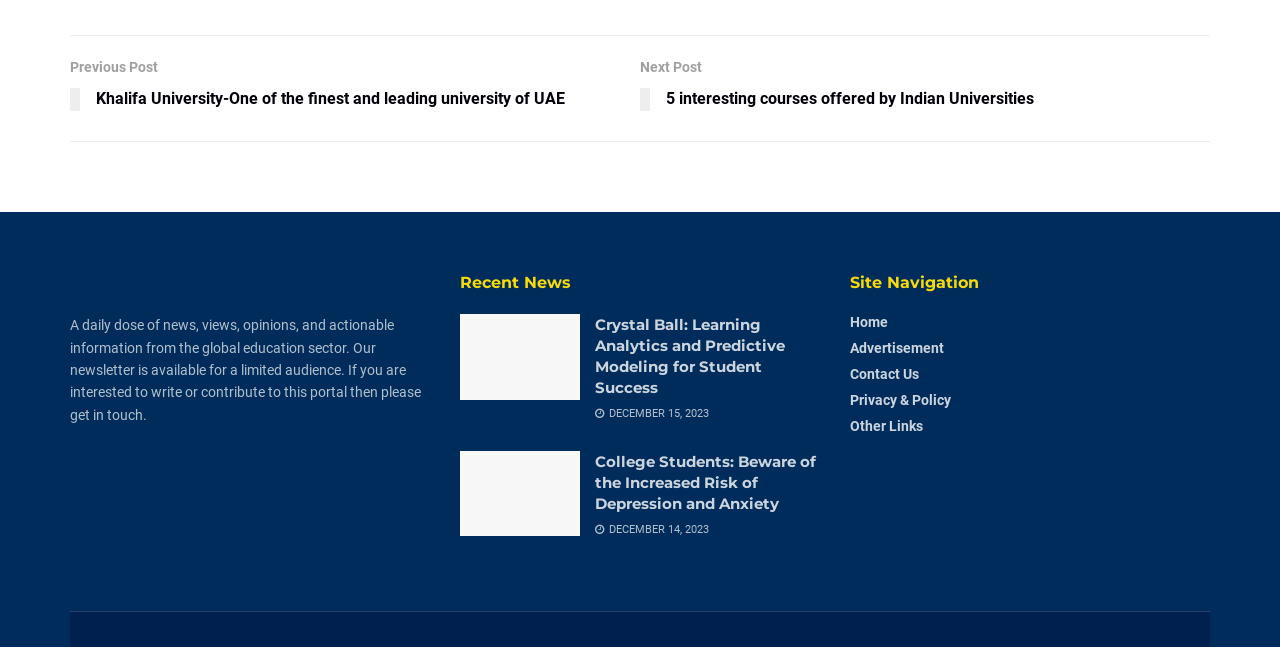Could you provide the bounding box coordinates for the portion of the screen to click to complete this instruction: "go to previous post"?

[0.055, 0.087, 0.5, 0.187]